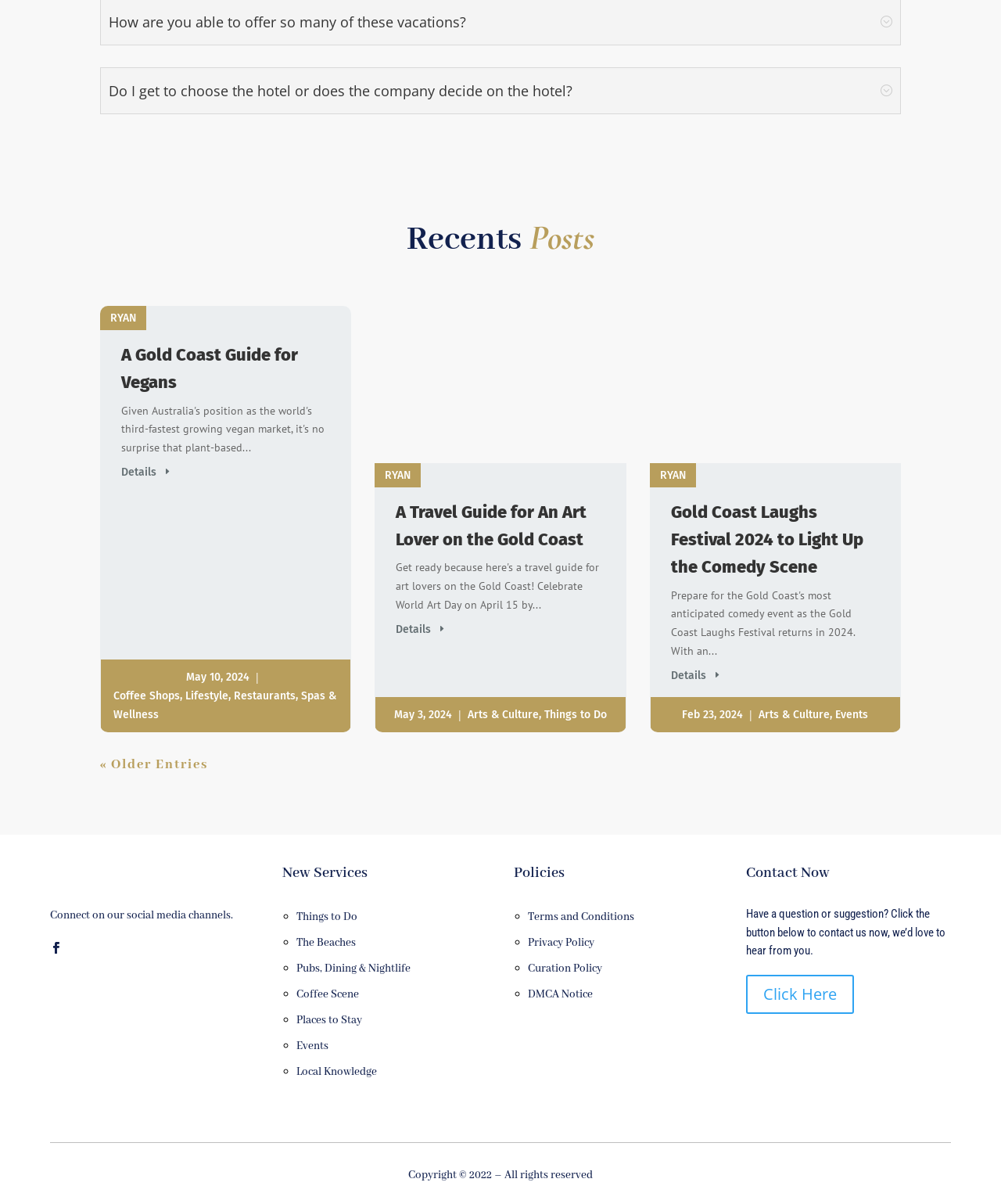Please identify the bounding box coordinates of the area I need to click to accomplish the following instruction: "View 'Coffee Shops'".

[0.113, 0.572, 0.18, 0.583]